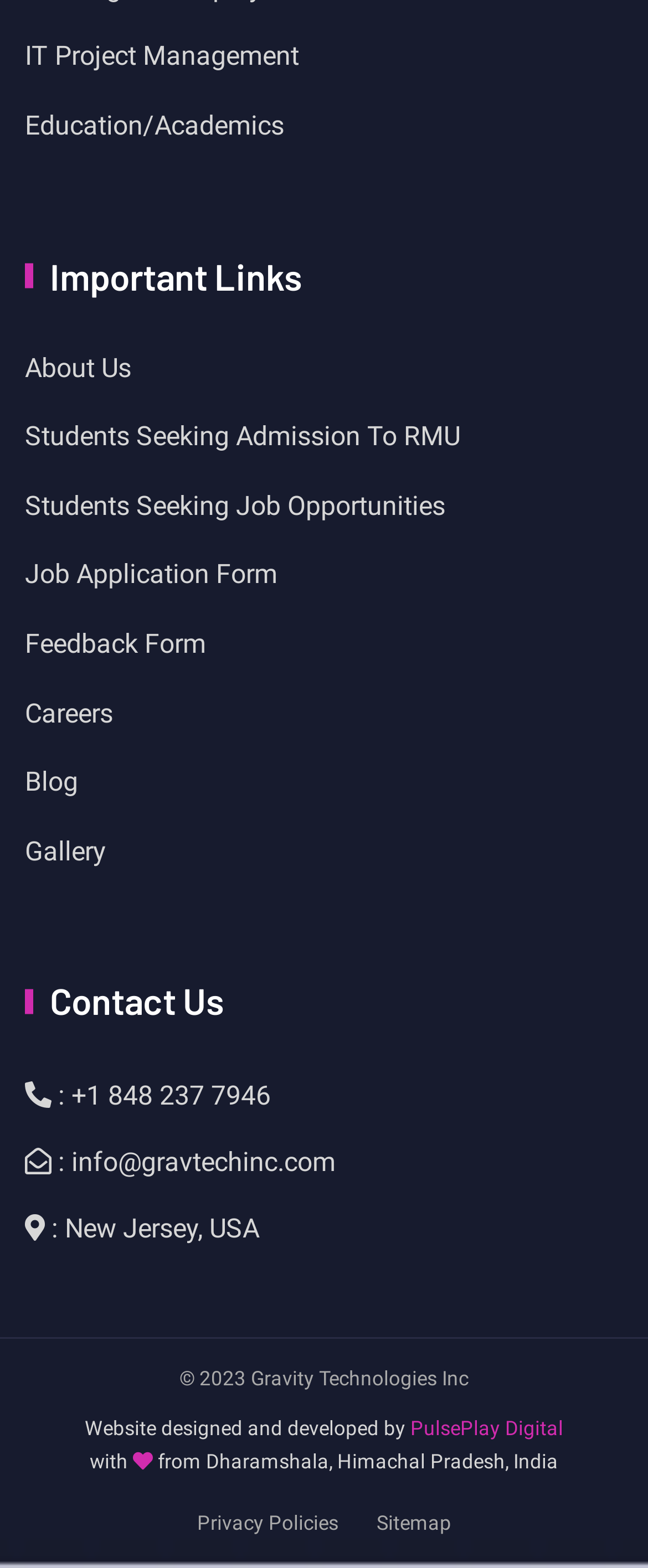What is the phone number to contact?
Please provide a single word or phrase in response based on the screenshot.

+1 848 237 7946